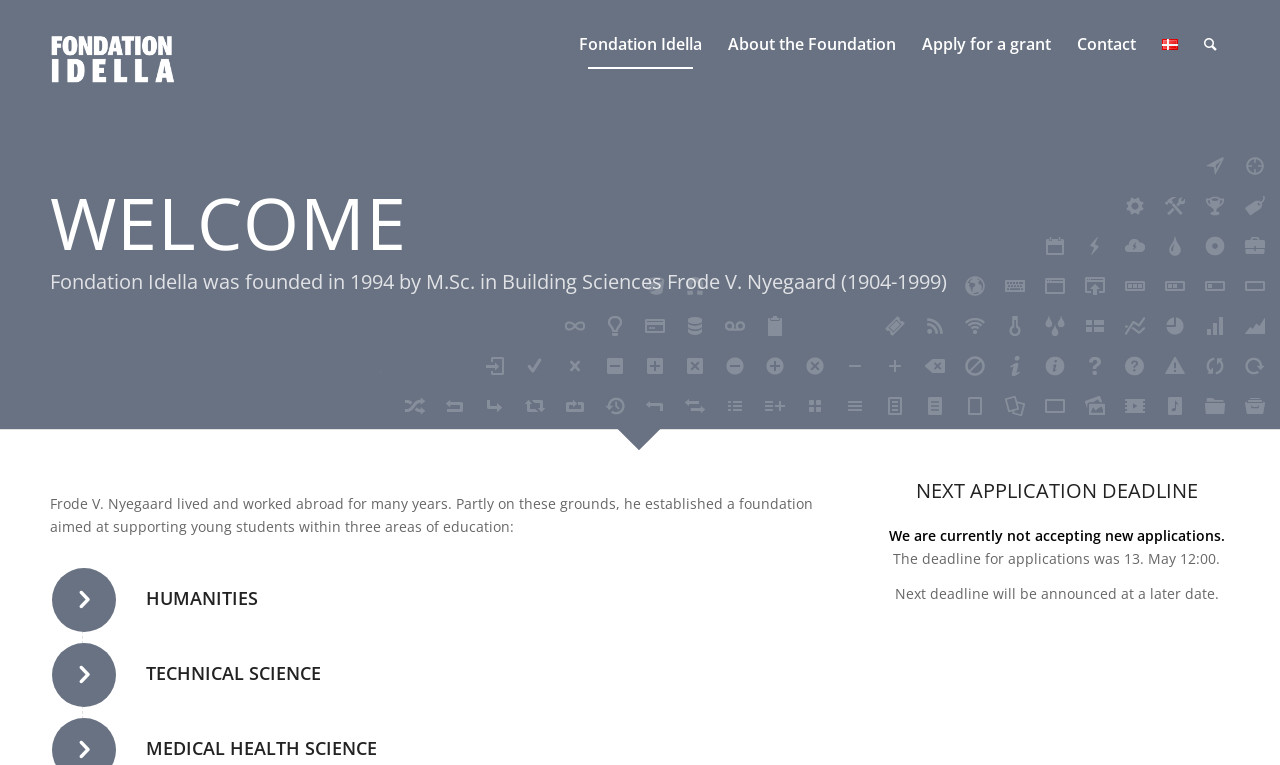Identify the bounding box coordinates for the element you need to click to achieve the following task: "Click on the Fondation Idella link". The coordinates must be four float values ranging from 0 to 1, formatted as [left, top, right, bottom].

[0.039, 0.0, 0.189, 0.115]